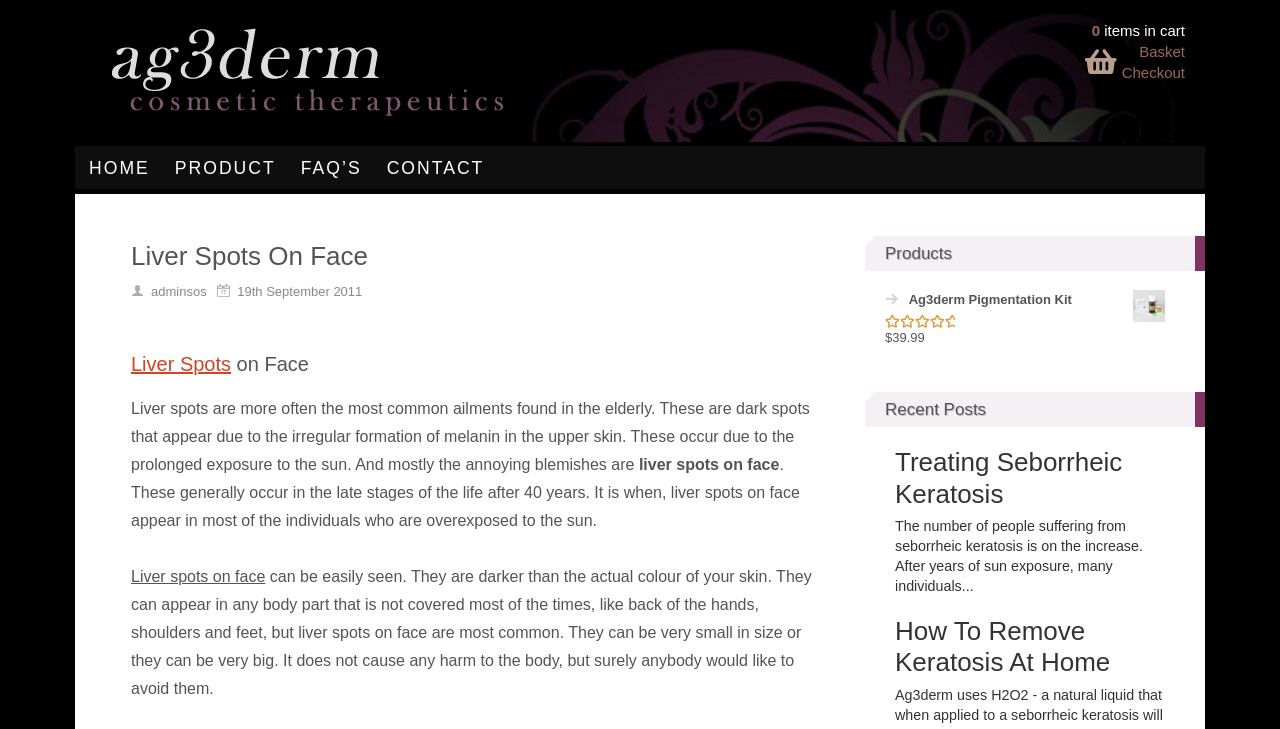Determine the bounding box coordinates in the format (top-left x, top-left y, bottom-right x, bottom-right y). Ensure all values are floating point numbers between 0 and 1. Identify the bounding box of the UI element described by: Liver Spots

[0.102, 0.485, 0.181, 0.515]